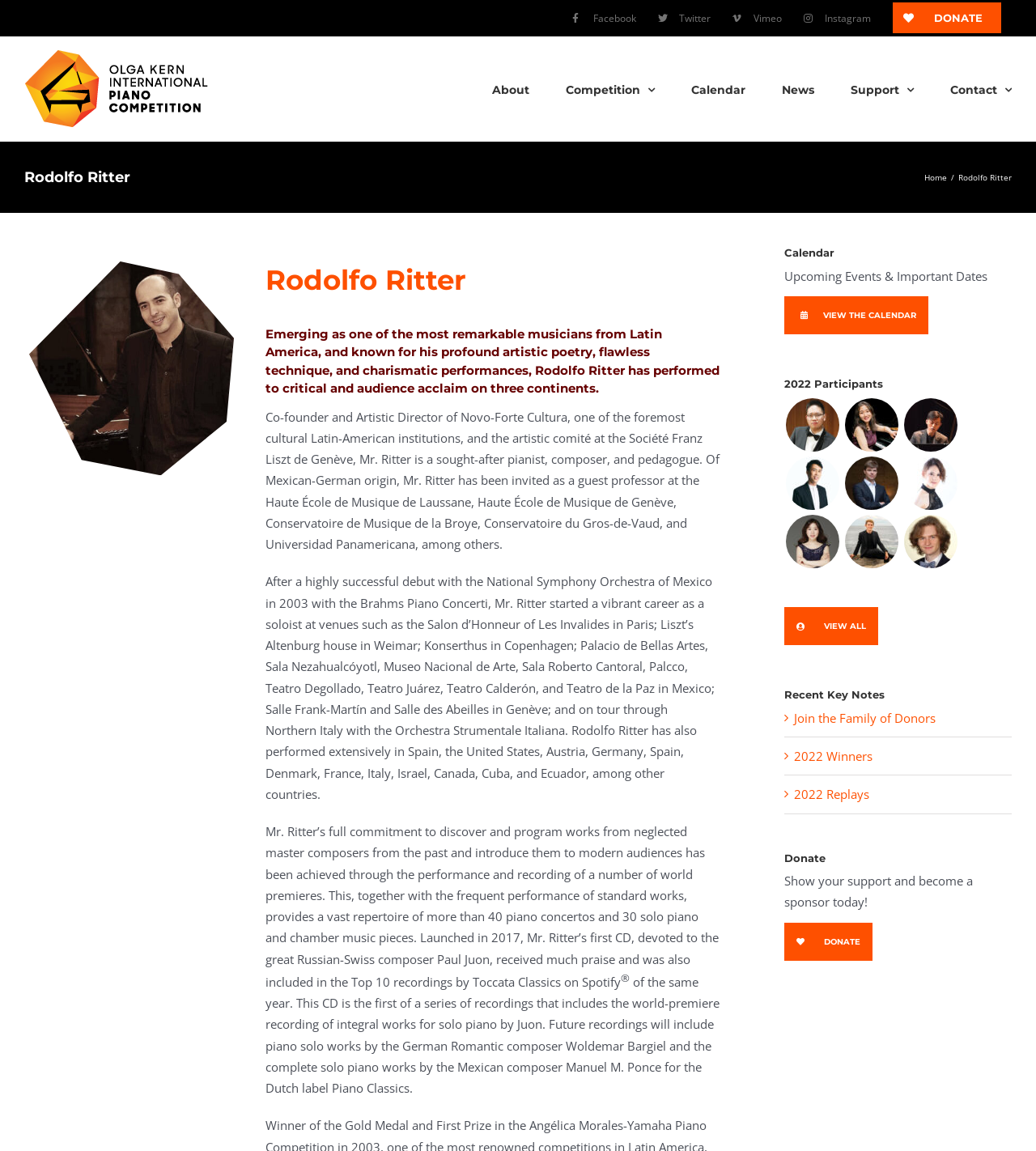What is the purpose of the 'Donate' section?
Please provide a detailed and thorough answer to the question.

I determined the answer by looking at the static text element with the text 'Show your support and become a sponsor today!' in the 'Donate' section.